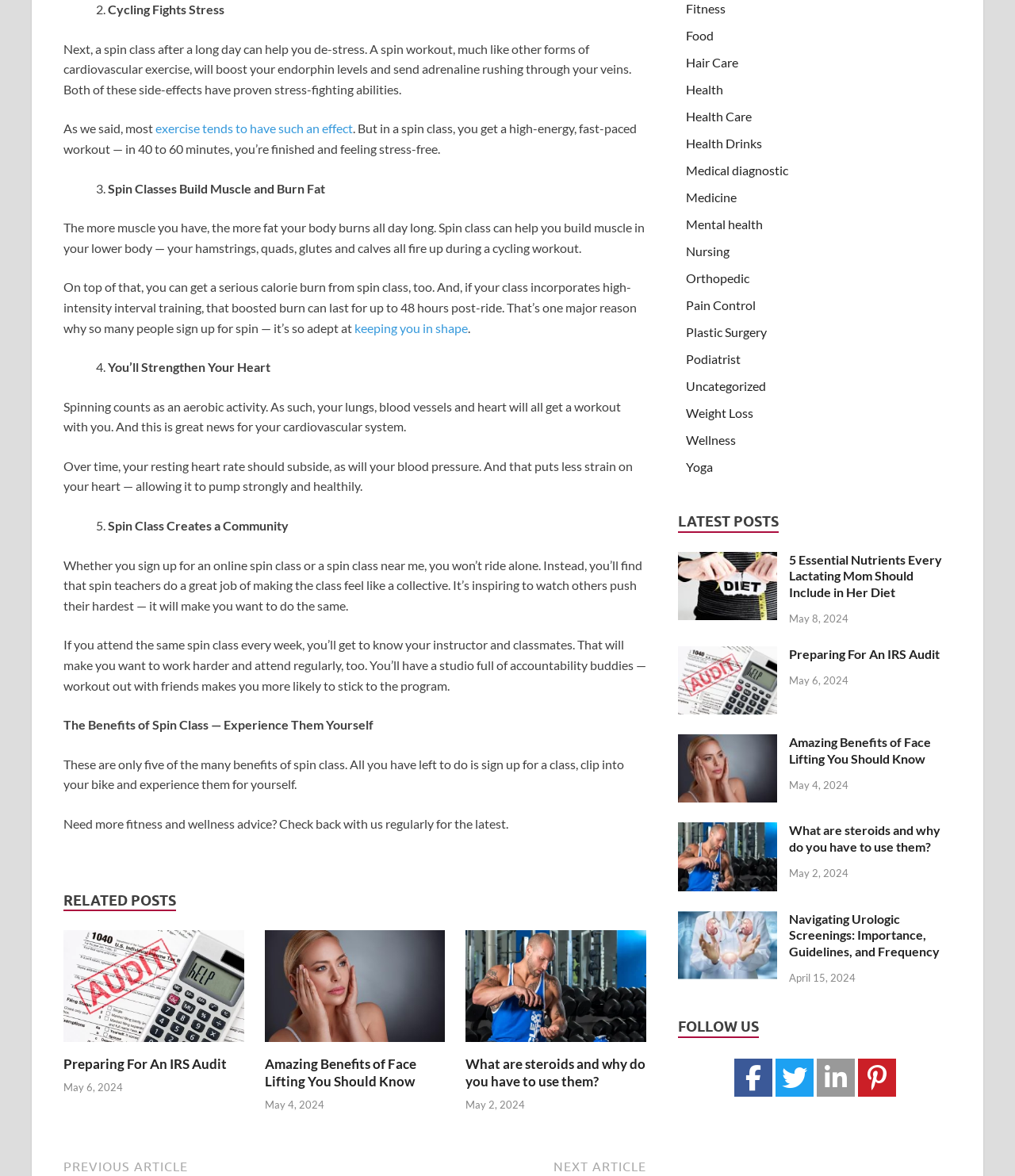What is the effect of high-intensity interval training in spin class?
Provide a short answer using one word or a brief phrase based on the image.

Boosted calorie burn